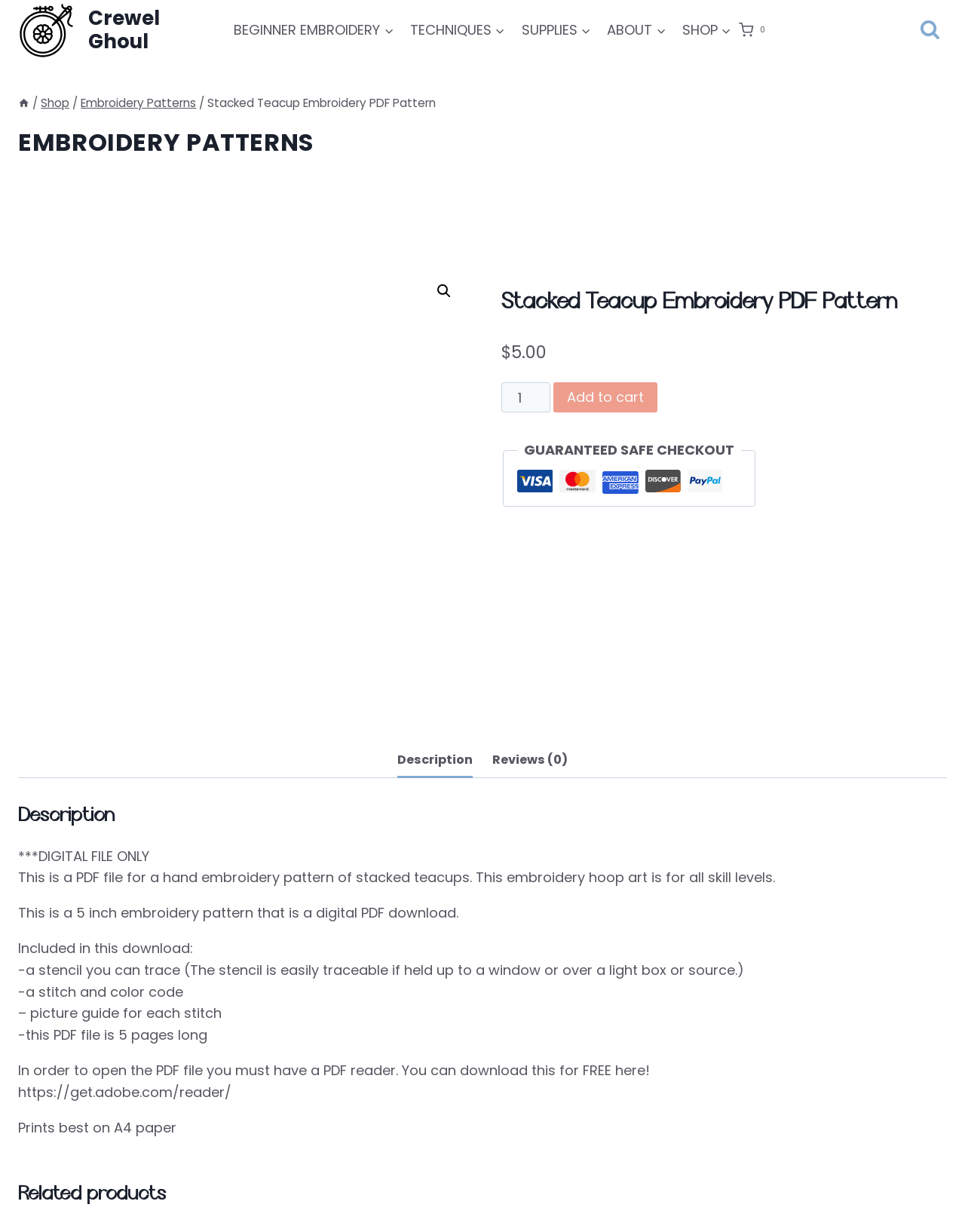Please answer the following question using a single word or phrase: 
What type of payment methods are accepted?

Visa, MasterCard, American Express, Discover Card, PayPal